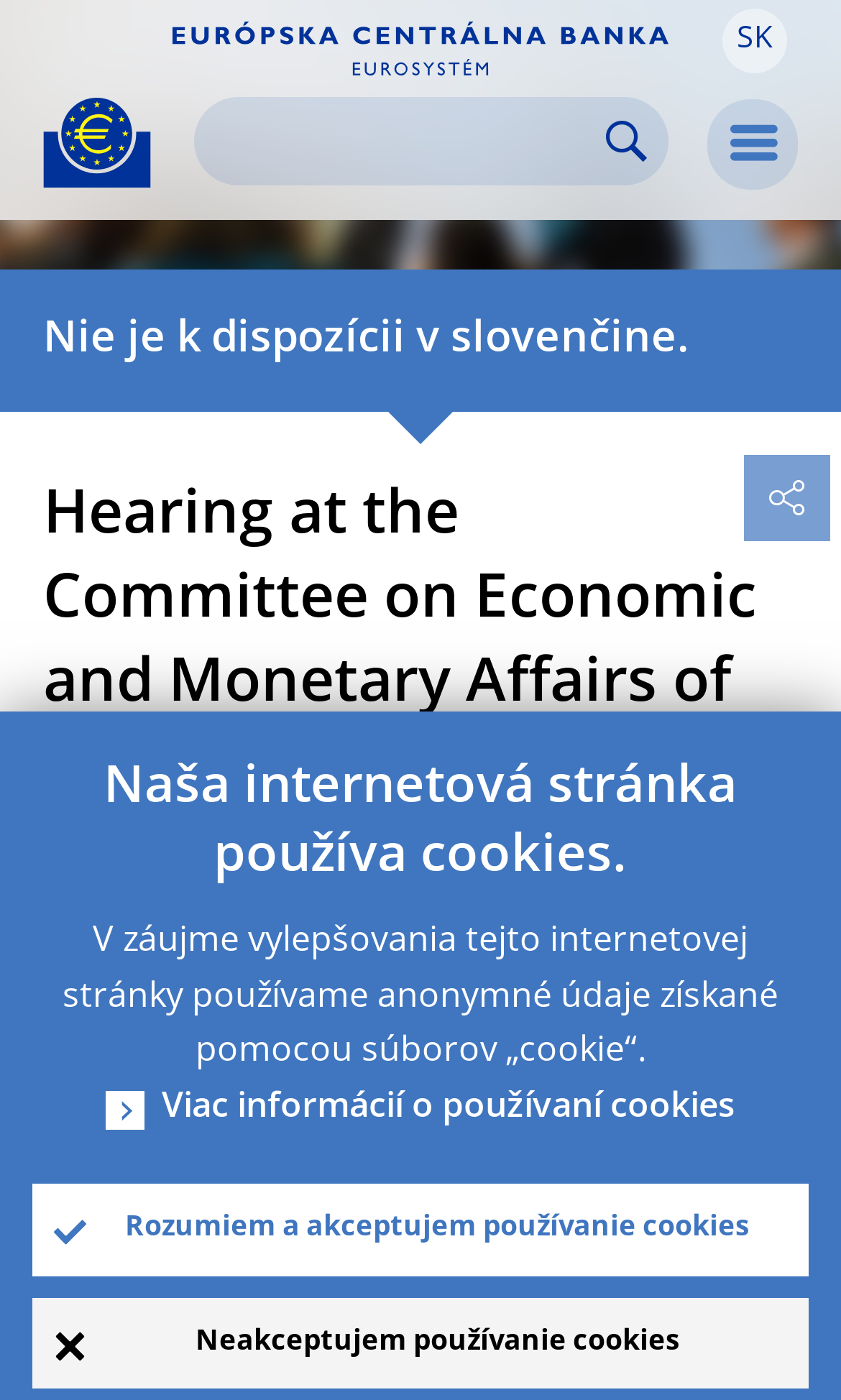Find the bounding box coordinates for the area you need to click to carry out the instruction: "Switch to Slovak language". The coordinates should be four float numbers between 0 and 1, indicated as [left, top, right, bottom].

[0.859, 0.006, 0.936, 0.052]